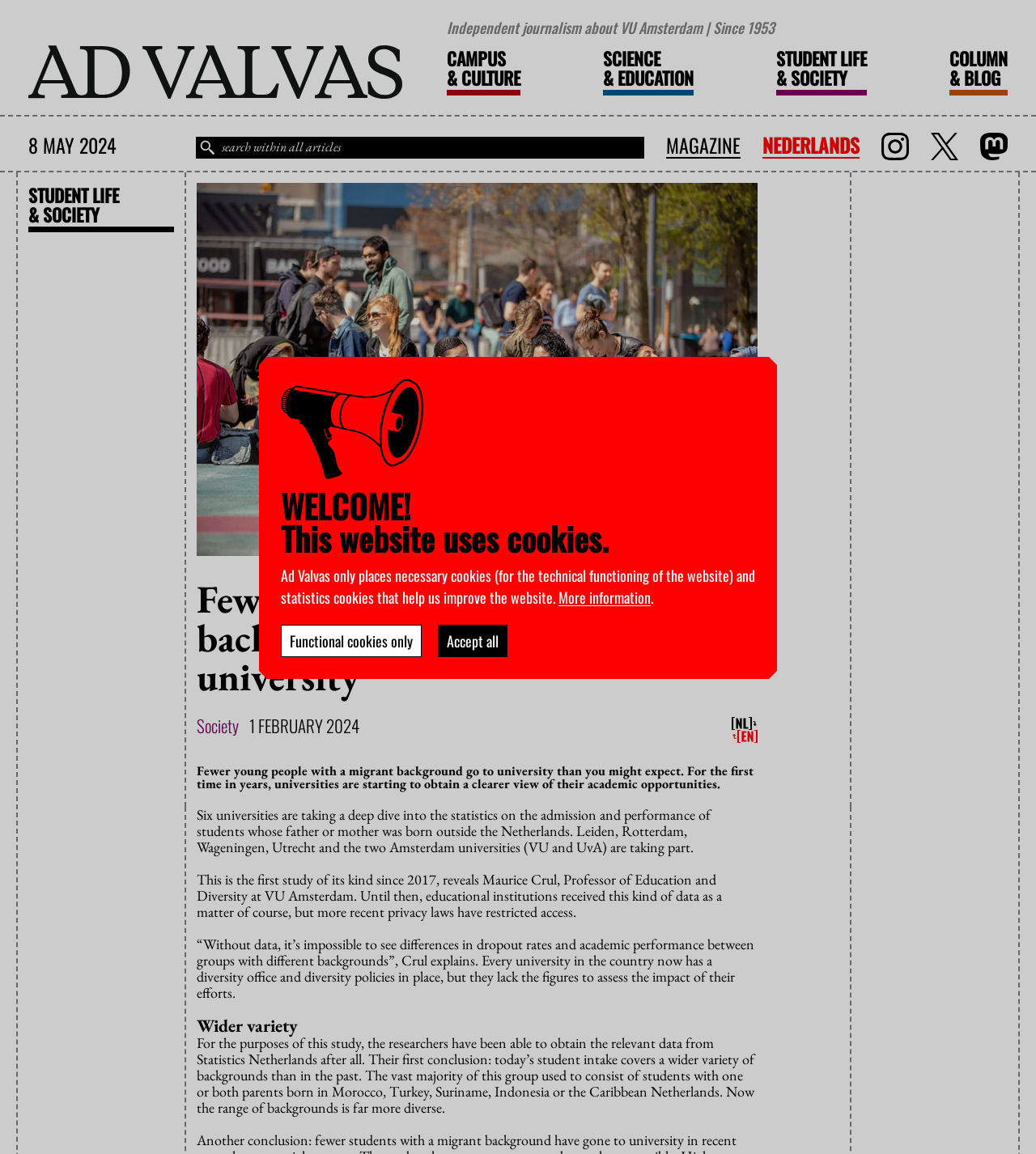What is the category of the article?
Provide a detailed and extensive answer to the question.

The category of the article can be found at the top of the webpage, where it says 'STUDENT LIFE & SOCIETY' in a heading element.